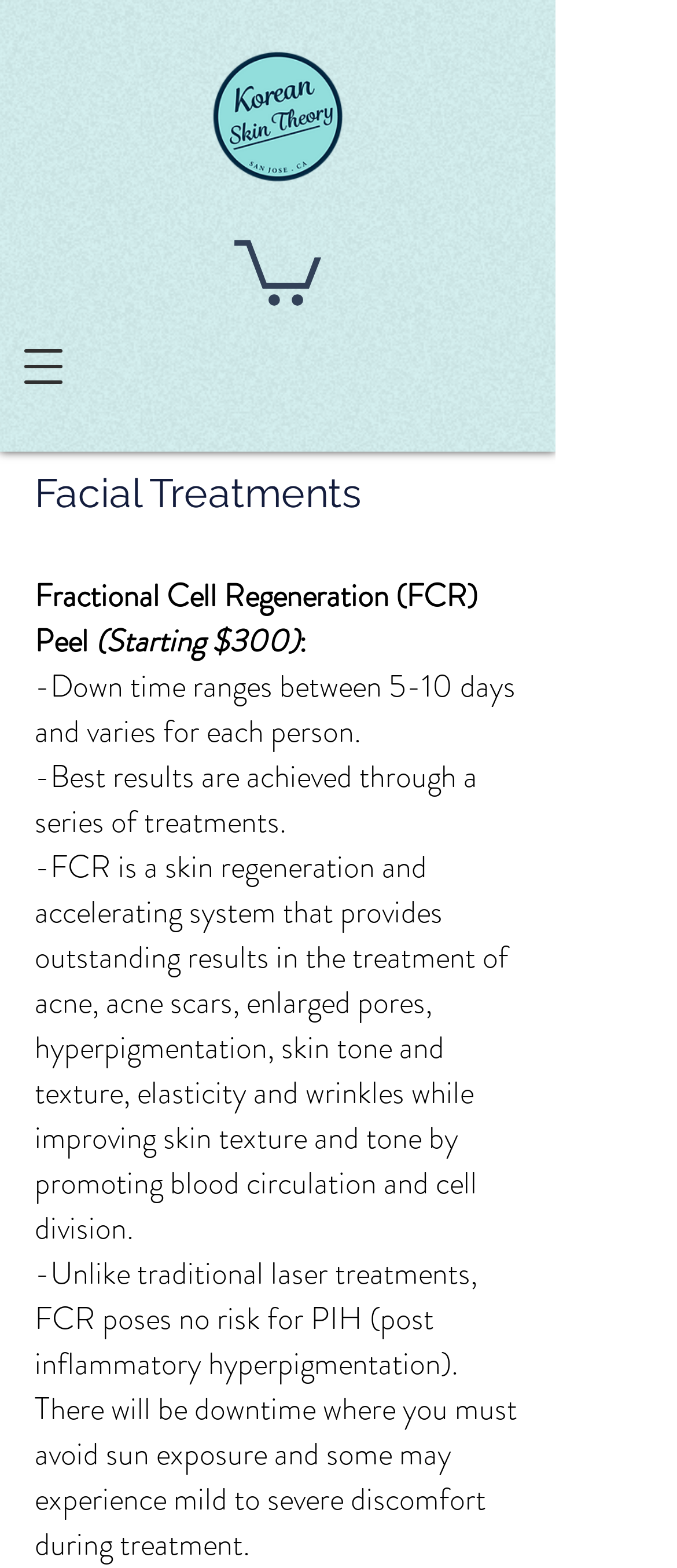What is the purpose of a series of treatments?
Refer to the image and offer an in-depth and detailed answer to the question.

According to the webpage, a series of treatments is necessary to achieve the best results, implying that a single treatment may not be sufficient to achieve the desired outcome.